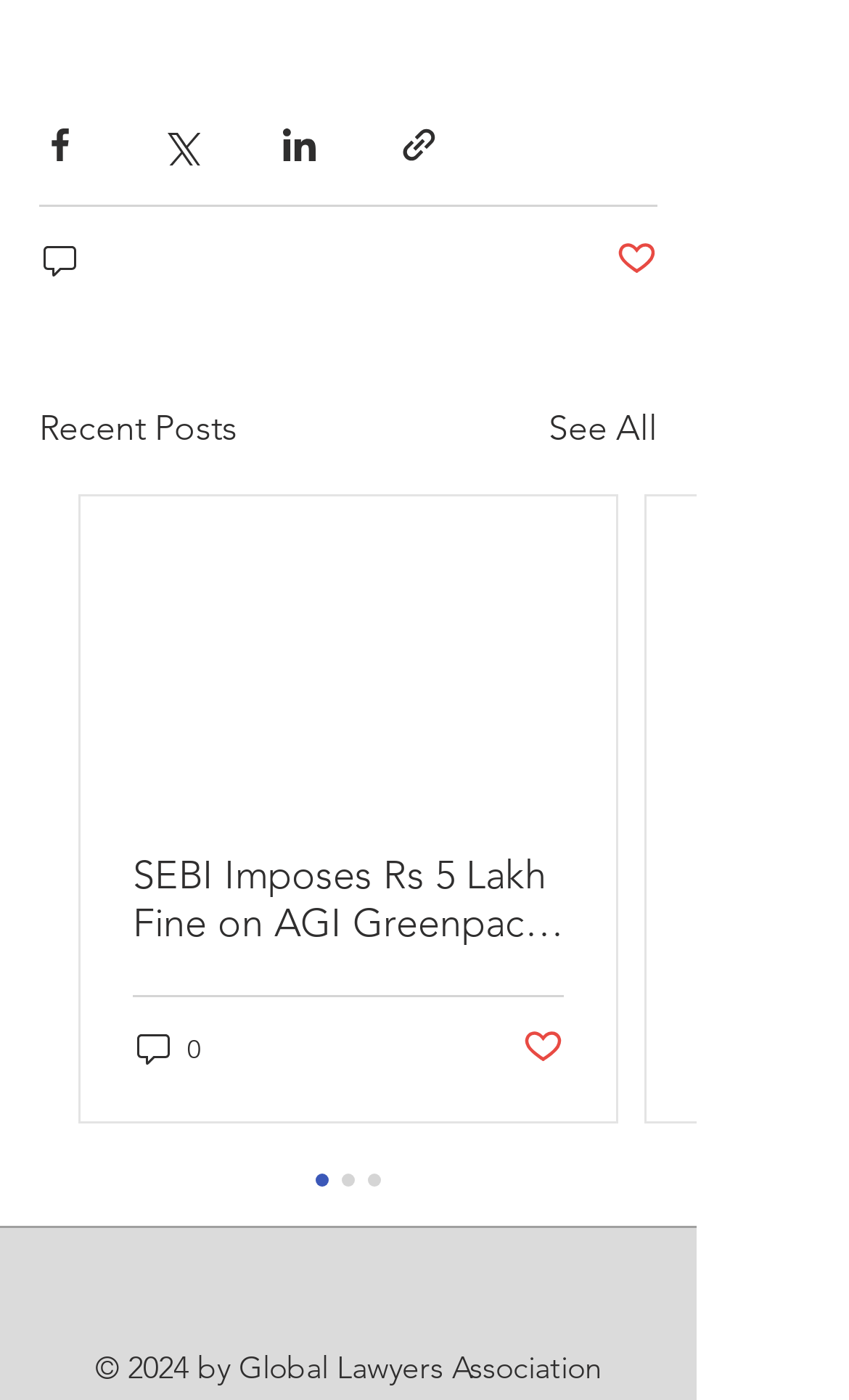What is the purpose of the buttons on the top?
Please give a detailed and elaborate answer to the question.

The buttons on the top, including 'Share via Facebook', 'Share via Twitter', 'Share via LinkedIn', and 'Share via link', are used to share posts on different social media platforms or via a link.